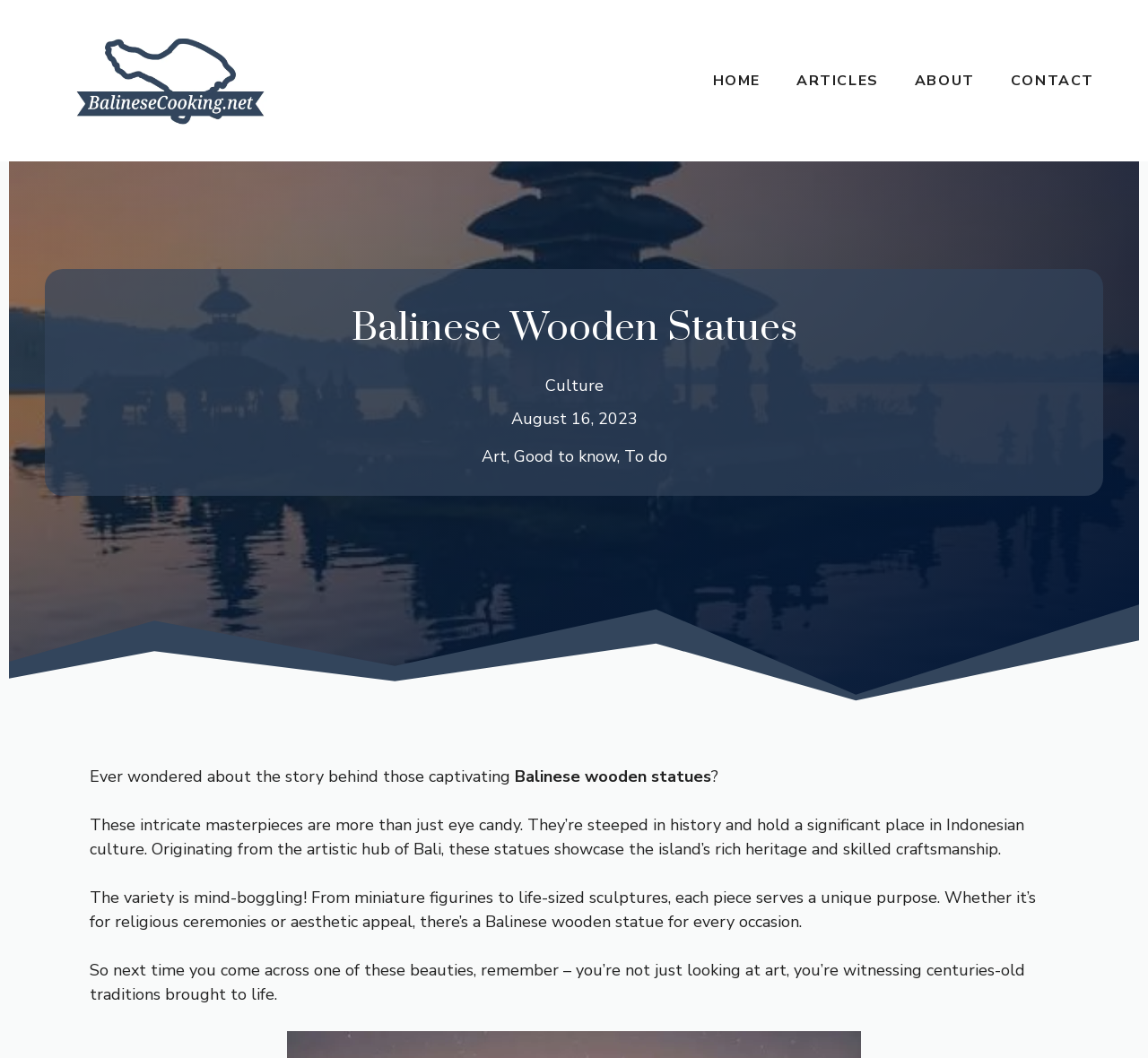Please locate and retrieve the main header text of the webpage.

Balinese Wooden Statues